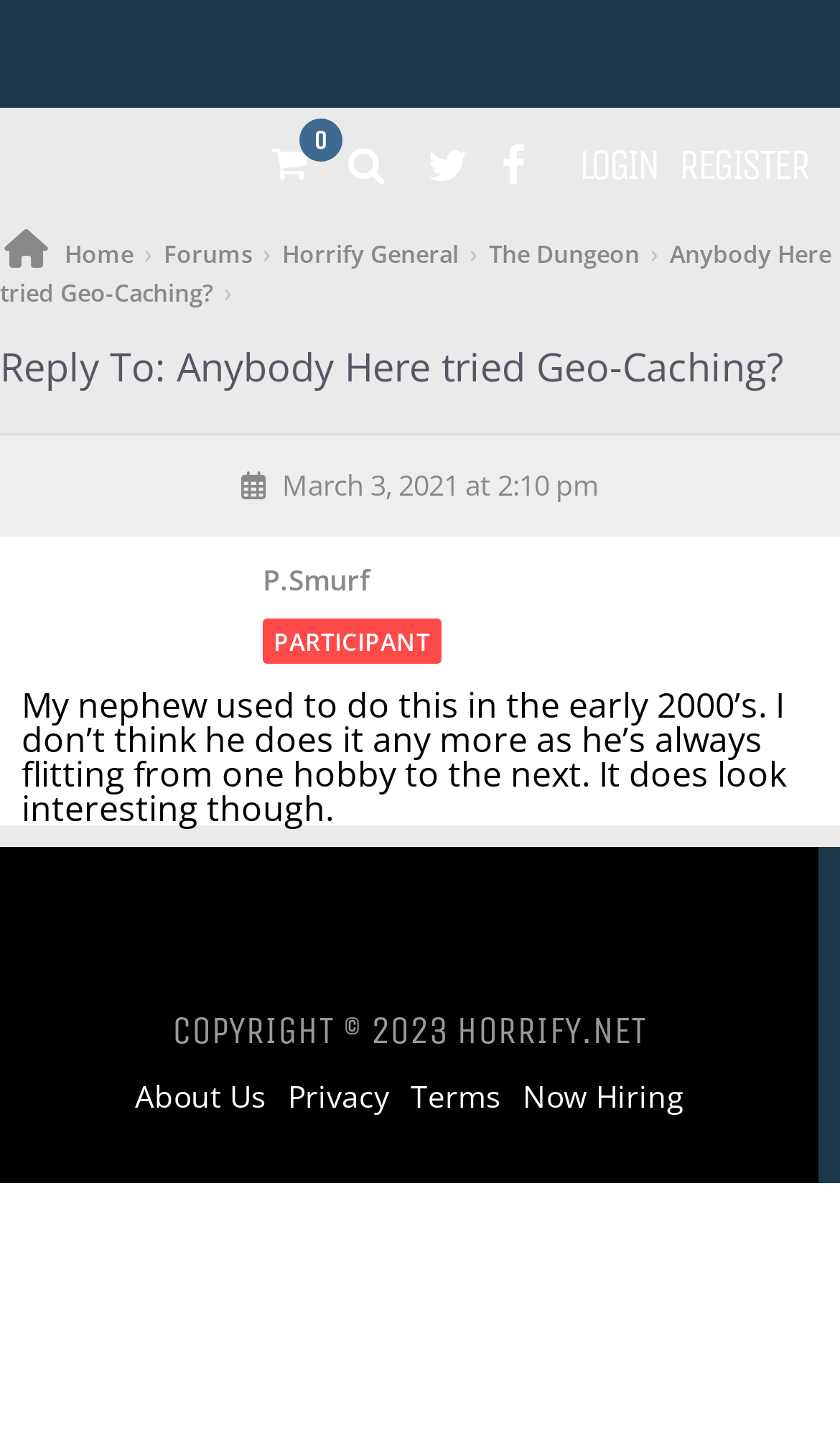Show the bounding box coordinates of the element that should be clicked to complete the task: "Login to the website".

[0.688, 0.101, 0.782, 0.131]